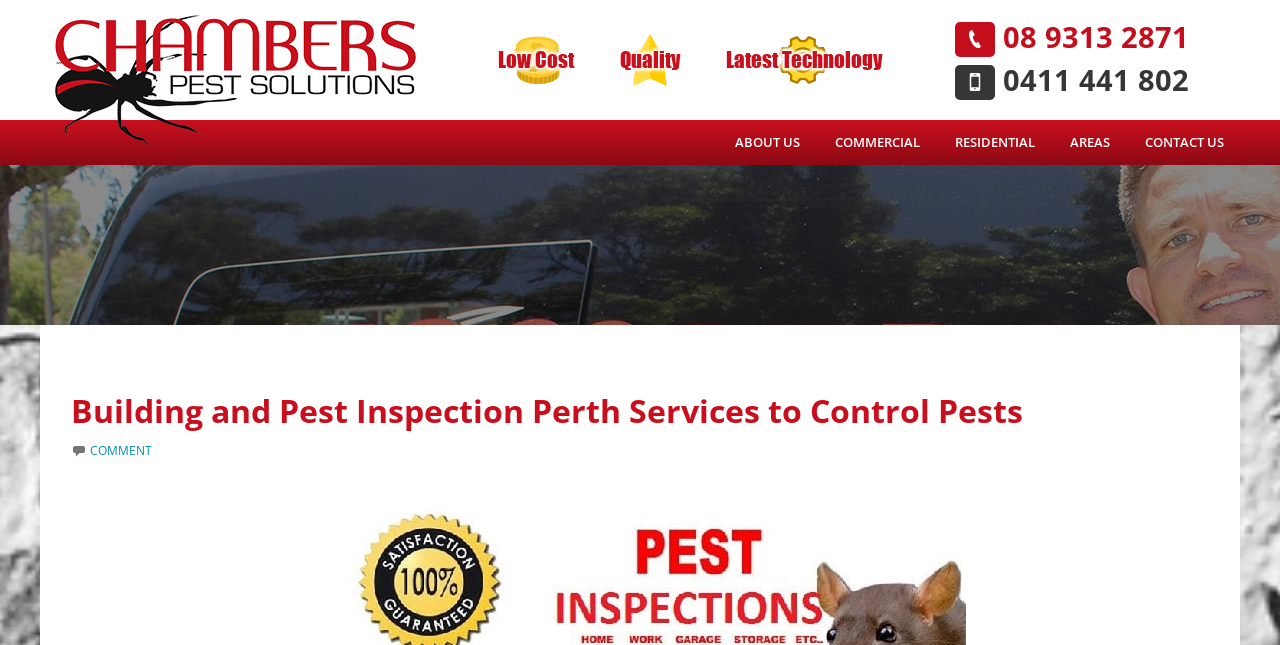What is the main title displayed on this webpage?

Building and Pest Inspection Perth Services to Control Pests